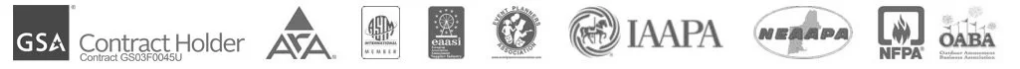Explain all the elements you observe in the image.

The image displays a collection of logos representing various organizations and certifications related to inflatables and safety standards. The first logo on the left is from the GSA (General Services Administration), indicating a contract holder status. Following that is the AFA (American Fun Factory) logo, showcasing an affiliation with fun and recreational products. Additional logos include those from industry associations such as IAAPA (International Association of Amusement Parks and Attractions), as well as certification marks from safety organizations like NFPA (National Fire Protection Association). Also featured are logos from regional associations like NERAPA (Northeast Recreational Activity Professionals Association) and OABA (Outdoor Amusement Business Association). These logos signify the company's commitment to quality, safety, and industry standards in the manufacturing of inflatable products.